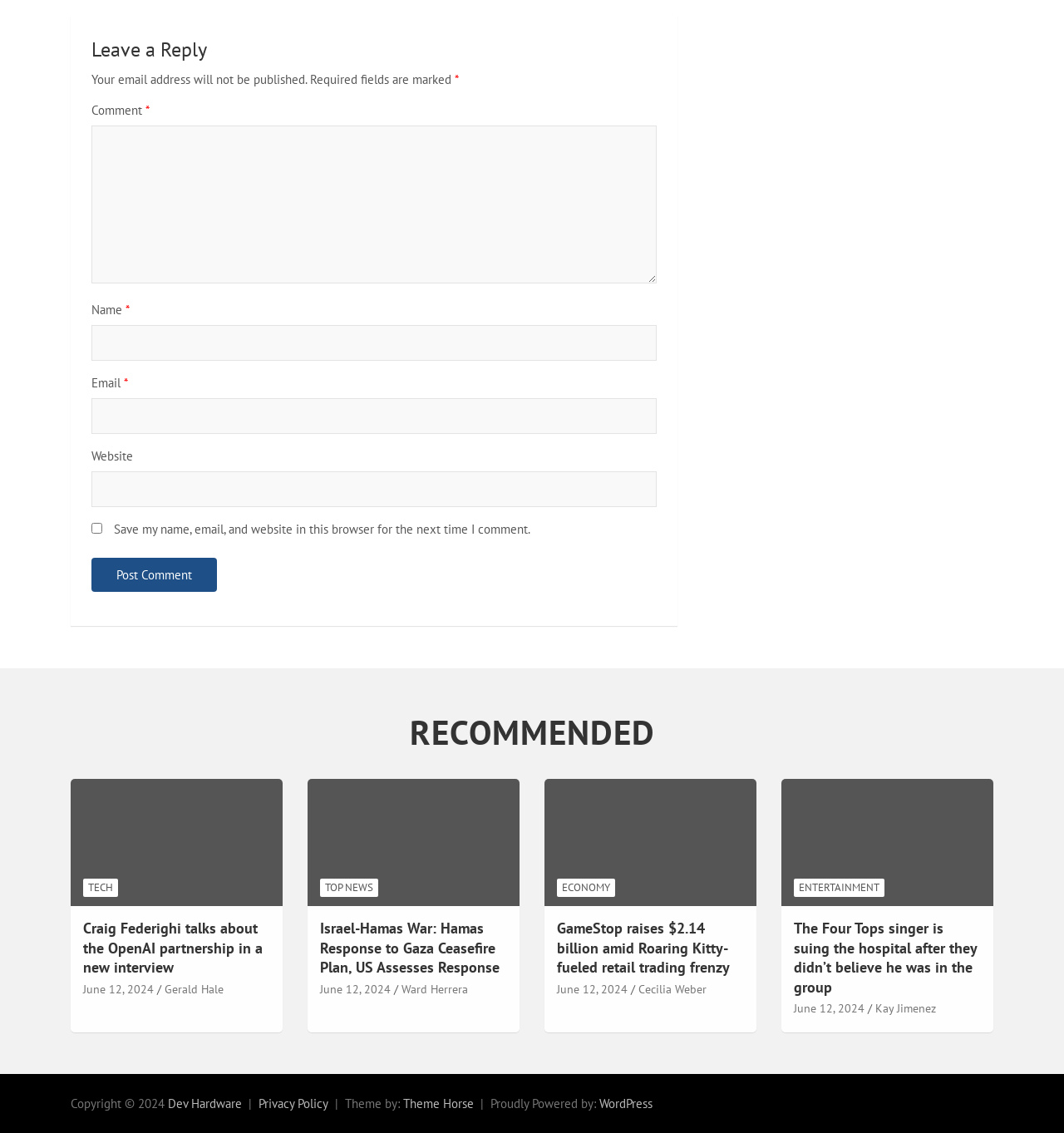Please find the bounding box coordinates of the section that needs to be clicked to achieve this instruction: "Leave a comment".

[0.086, 0.111, 0.617, 0.25]